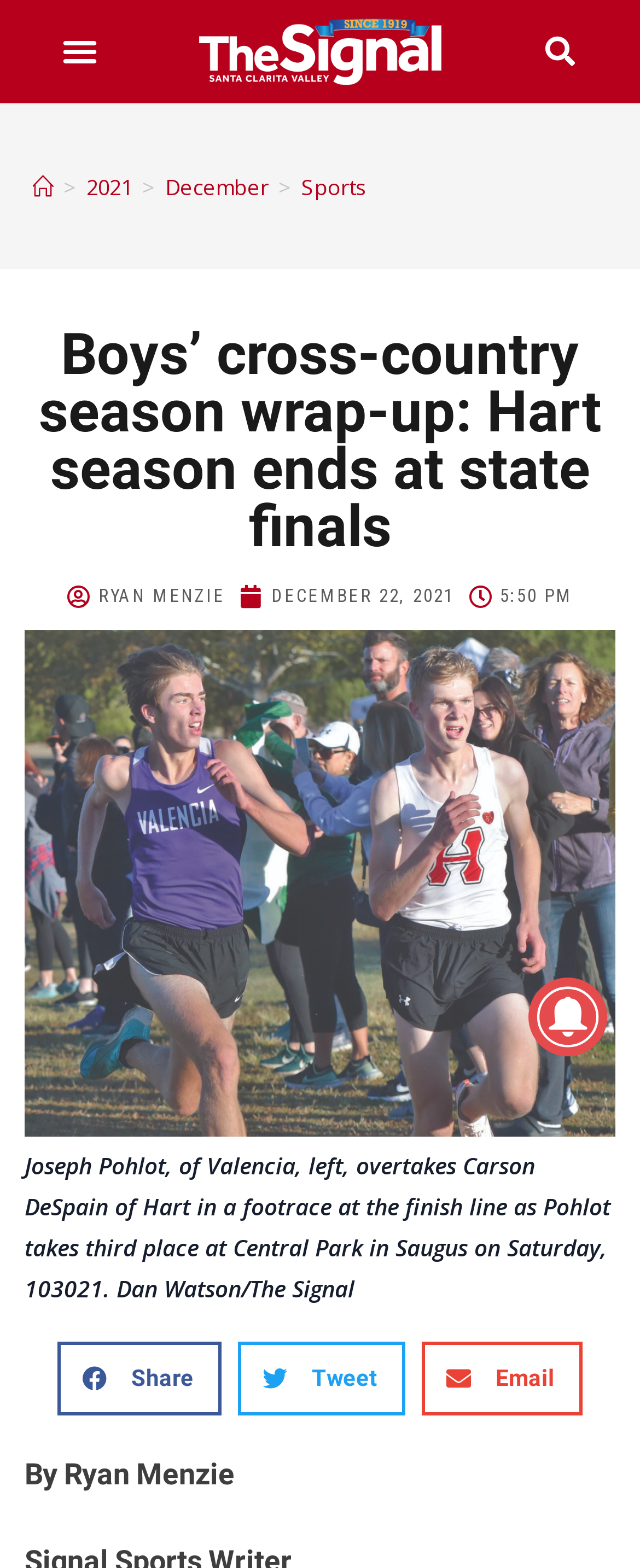How many social media sharing options are available?
Based on the image, give a concise answer in the form of a single word or short phrase.

3